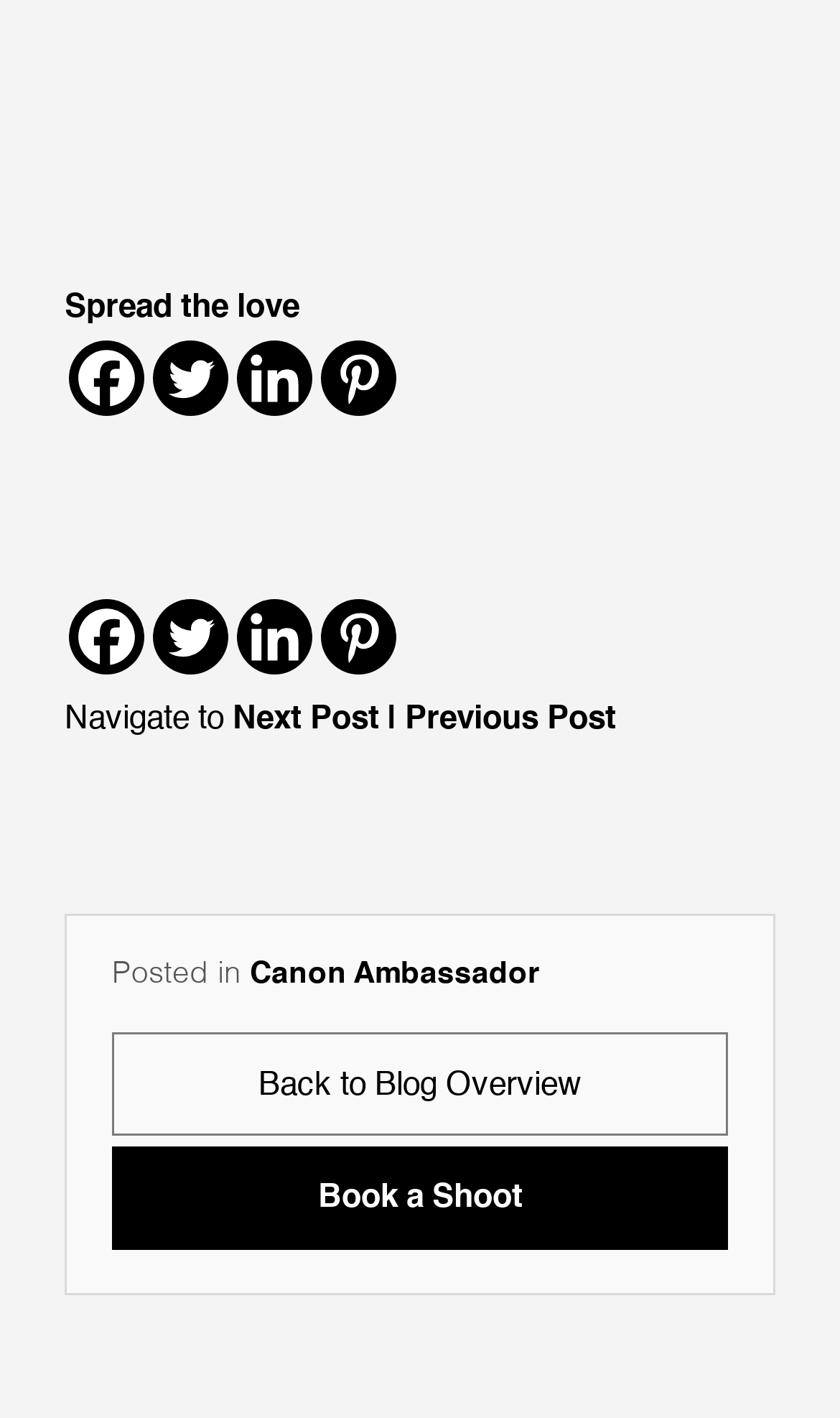Indicate the bounding box coordinates of the clickable region to achieve the following instruction: "Go to next post."

[0.277, 0.496, 0.451, 0.518]